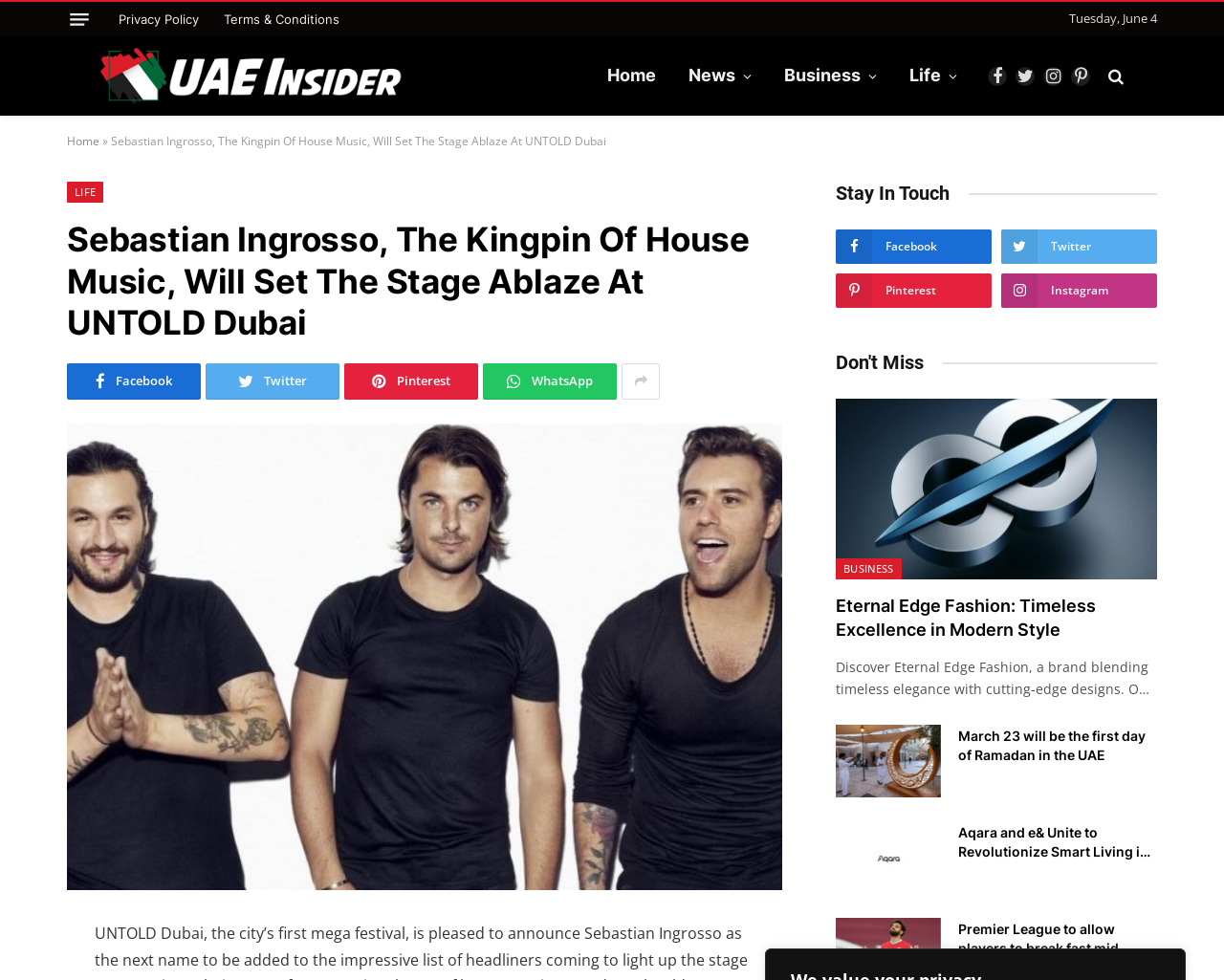Please identify the bounding box coordinates of the area that needs to be clicked to follow this instruction: "Read the 'Eternal Edge Fashion' article".

[0.683, 0.407, 0.945, 0.592]